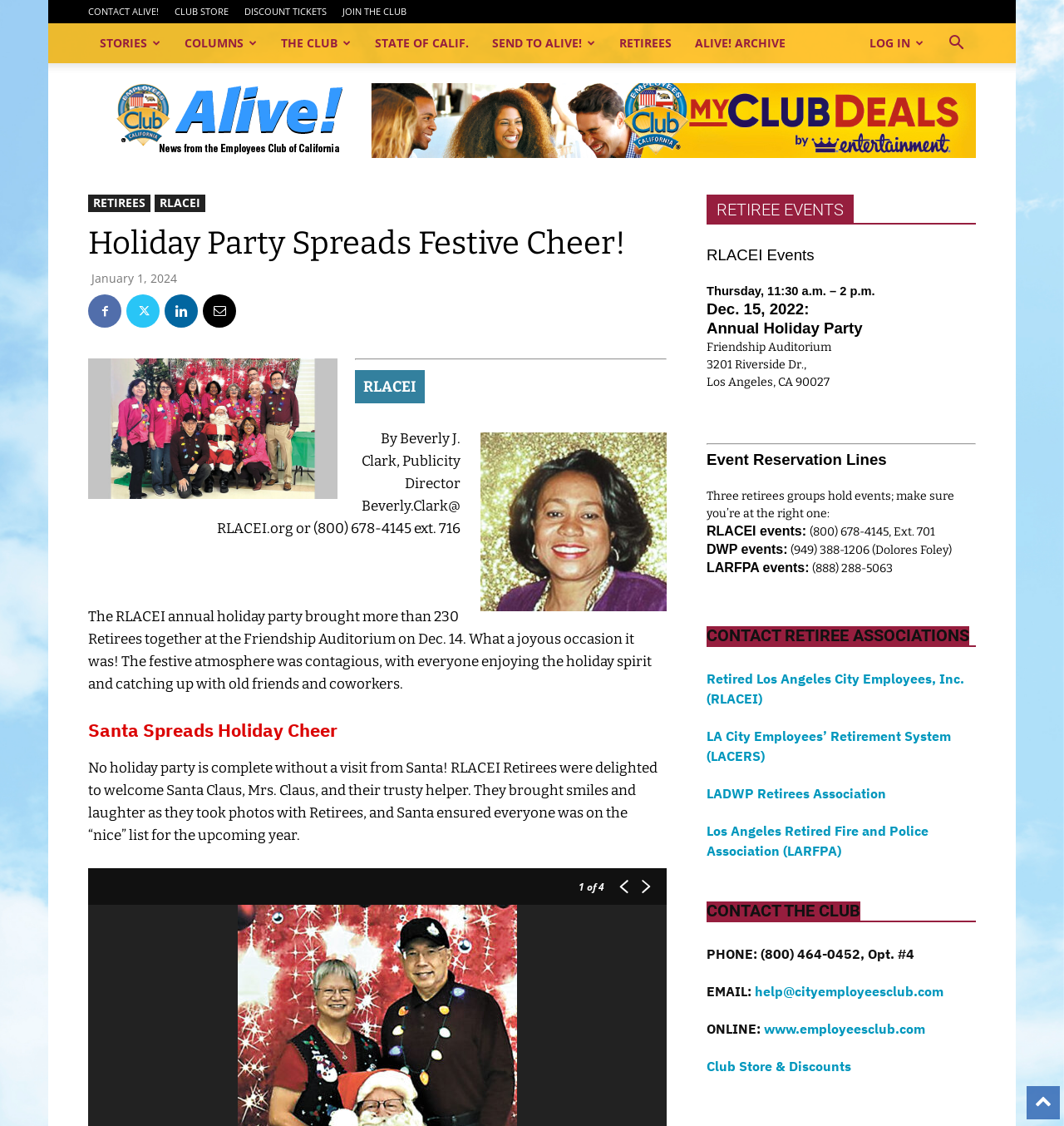Please identify the bounding box coordinates of the element's region that I should click in order to complete the following instruction: "View the 'RETIREES' page". The bounding box coordinates consist of four float numbers between 0 and 1, i.e., [left, top, right, bottom].

[0.571, 0.021, 0.642, 0.056]